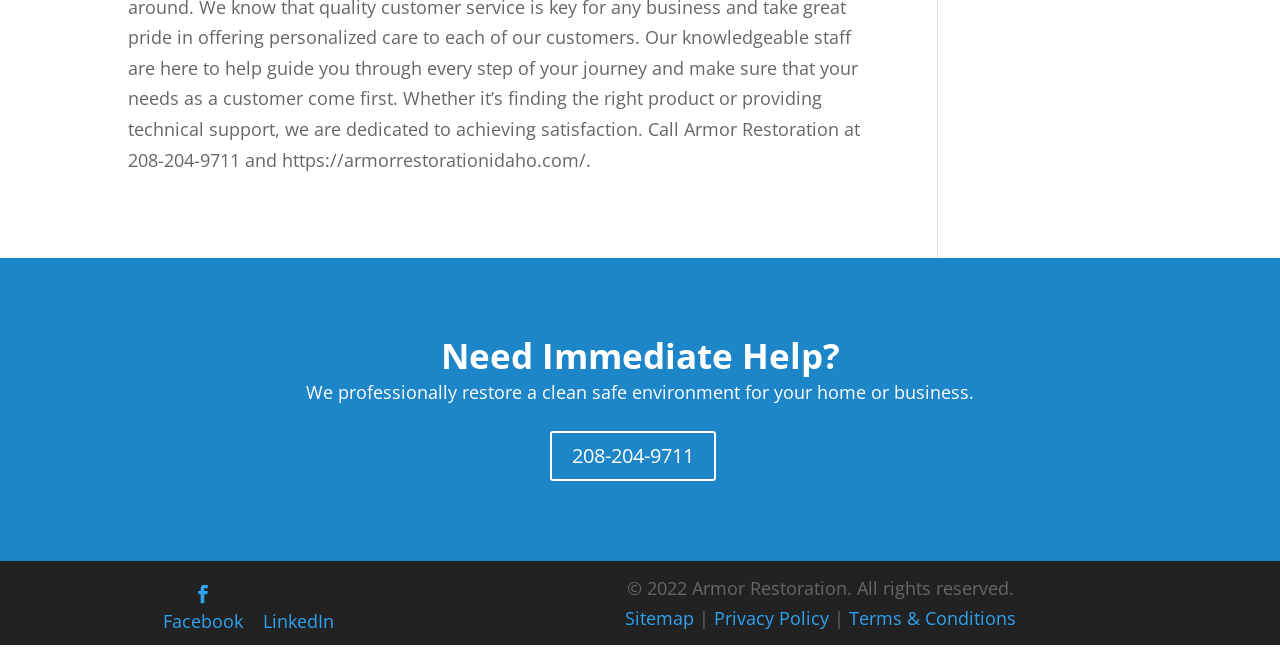Provide a brief response using a word or short phrase to this question:
What social media platform has a Facebook icon?

Facebook